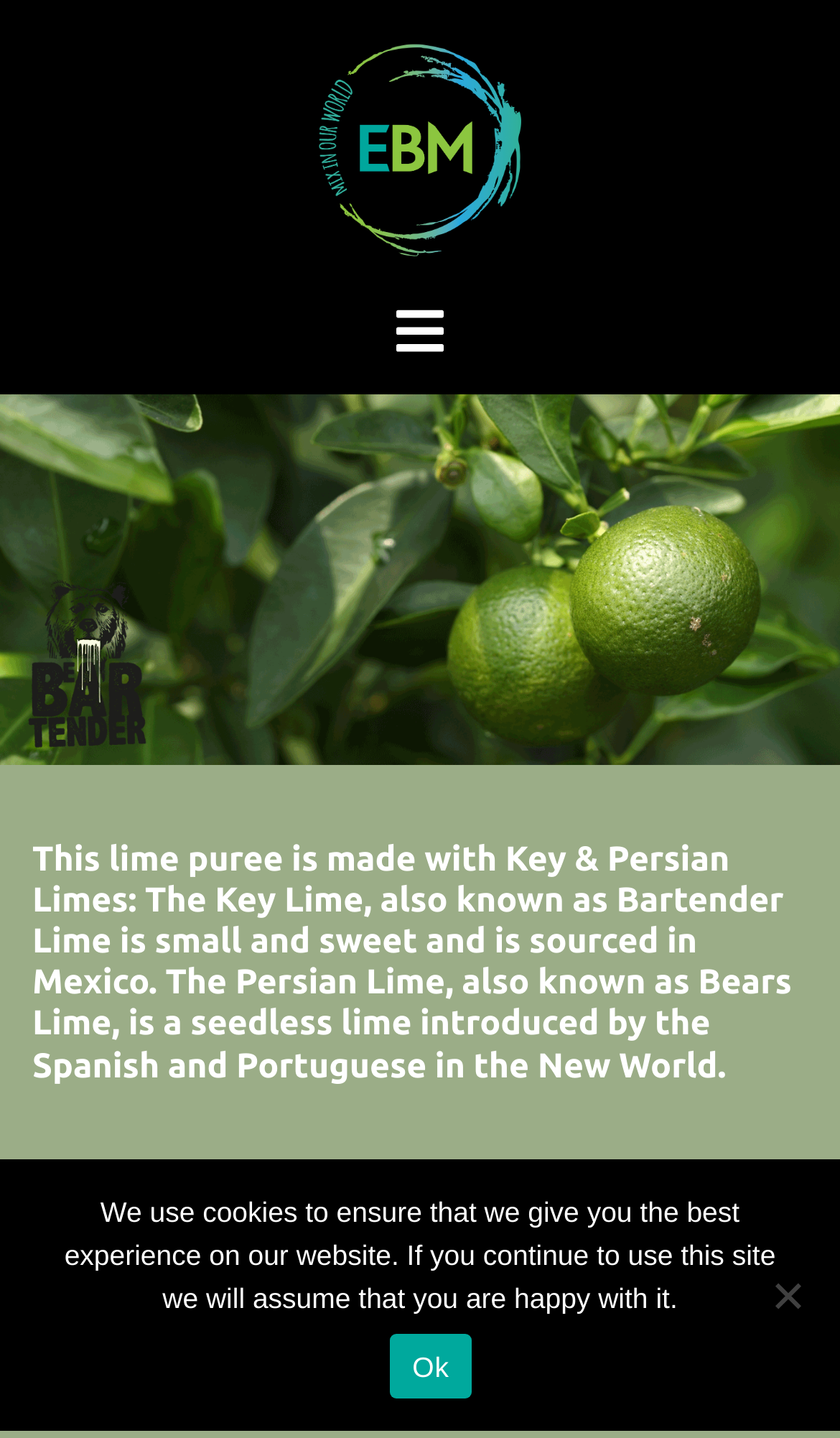Give a concise answer of one word or phrase to the question: 
What is the company name associated with this product?

Ethnic Brand Marketing